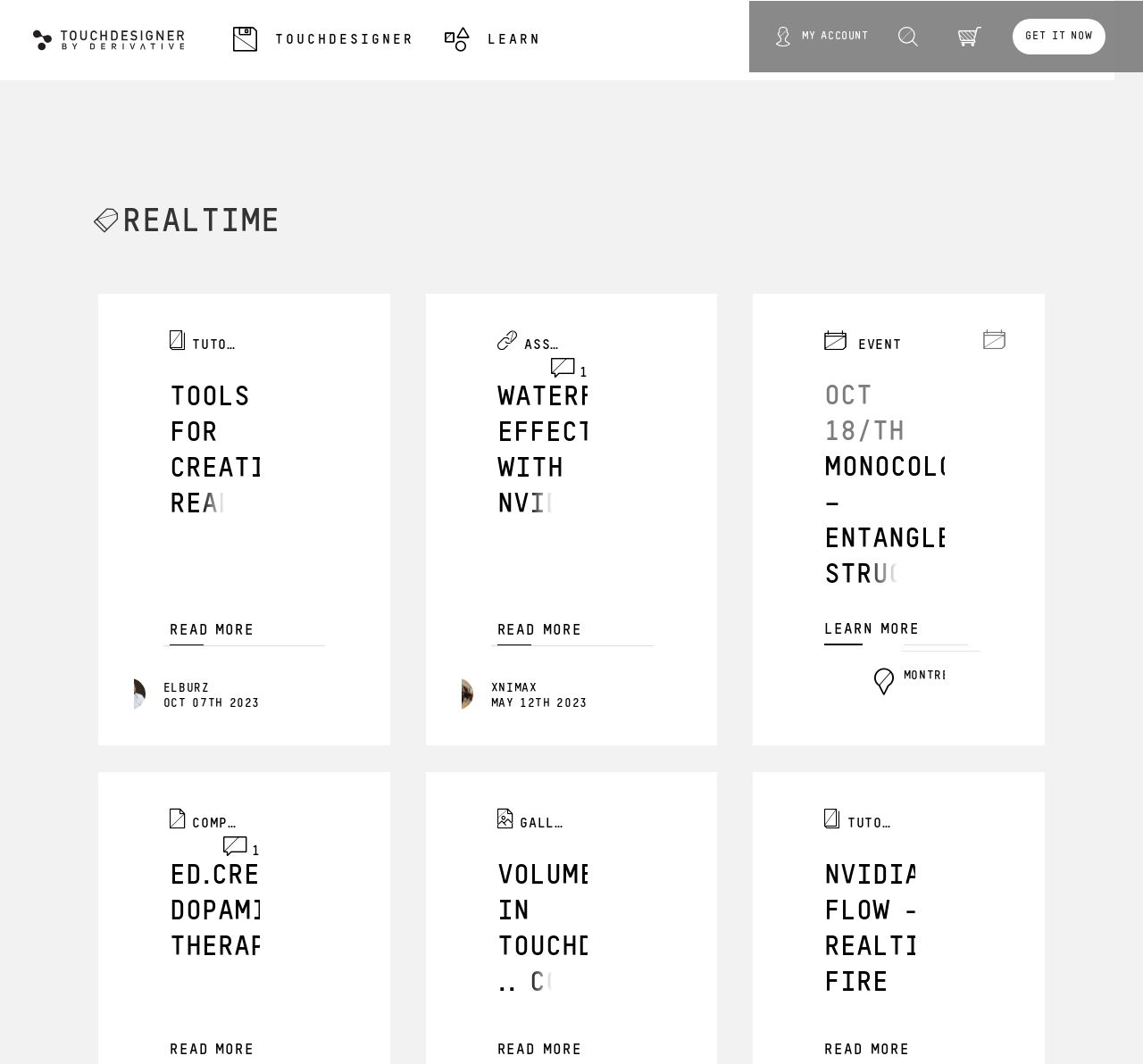Respond with a single word or phrase for the following question: 
What is the name of the person who founded the 'école internationale d'harmonica'?

Bertrand Carbonneau